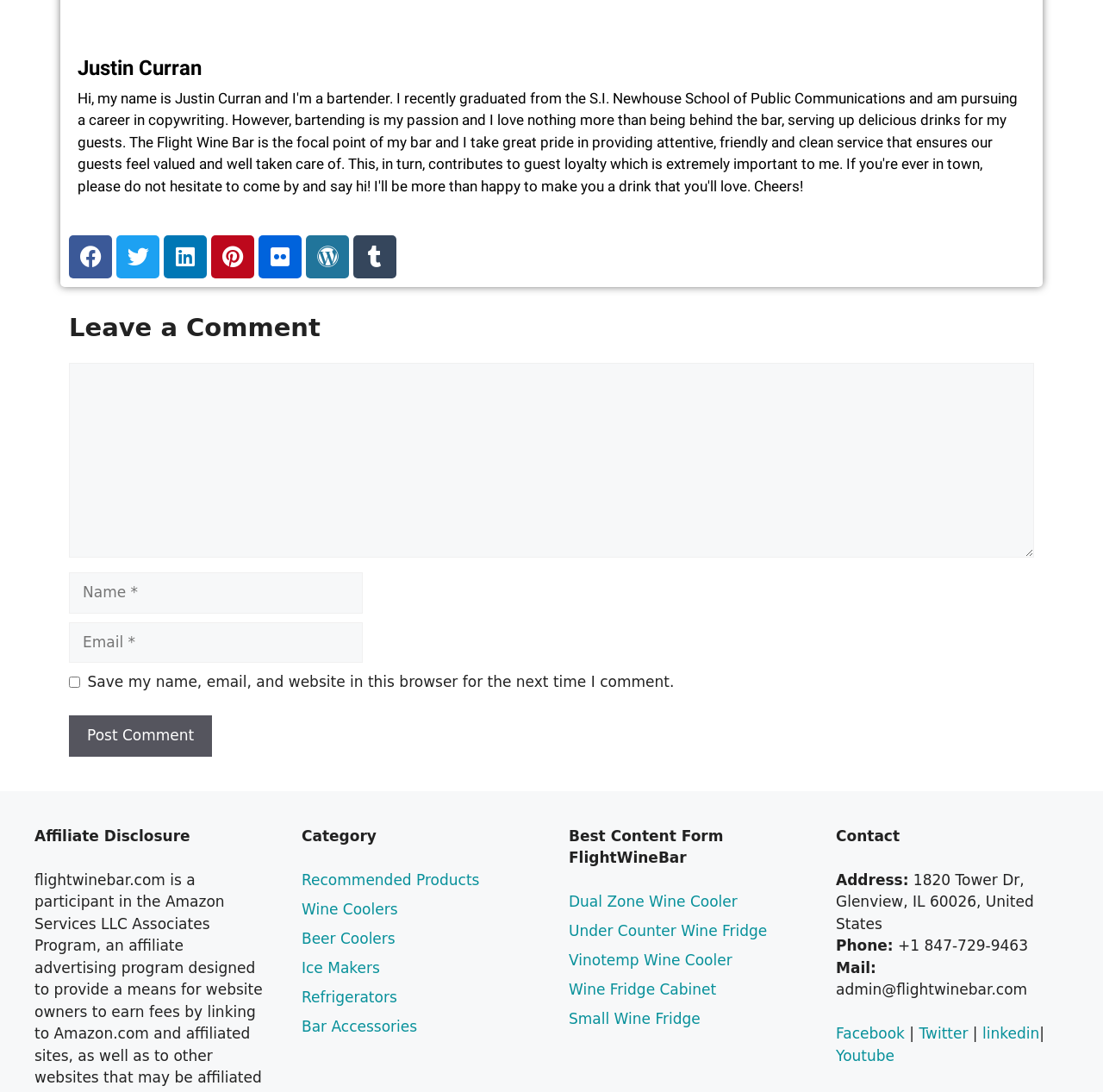Give a short answer to this question using one word or a phrase:
What is the purpose of the textbox with the label 'Comment'?

Leave a comment